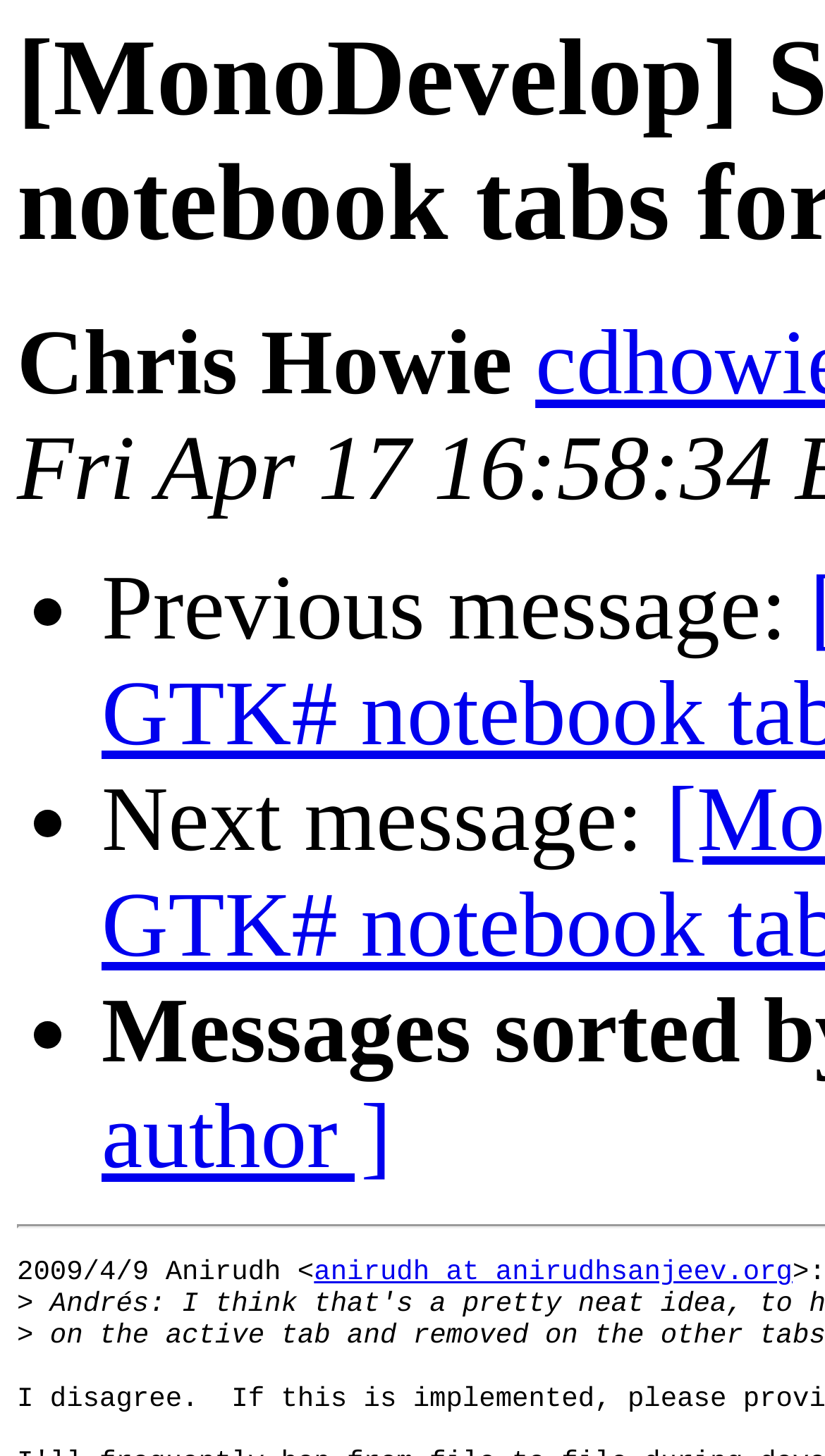How many navigation options are available?
From the image, respond using a single word or phrase.

3